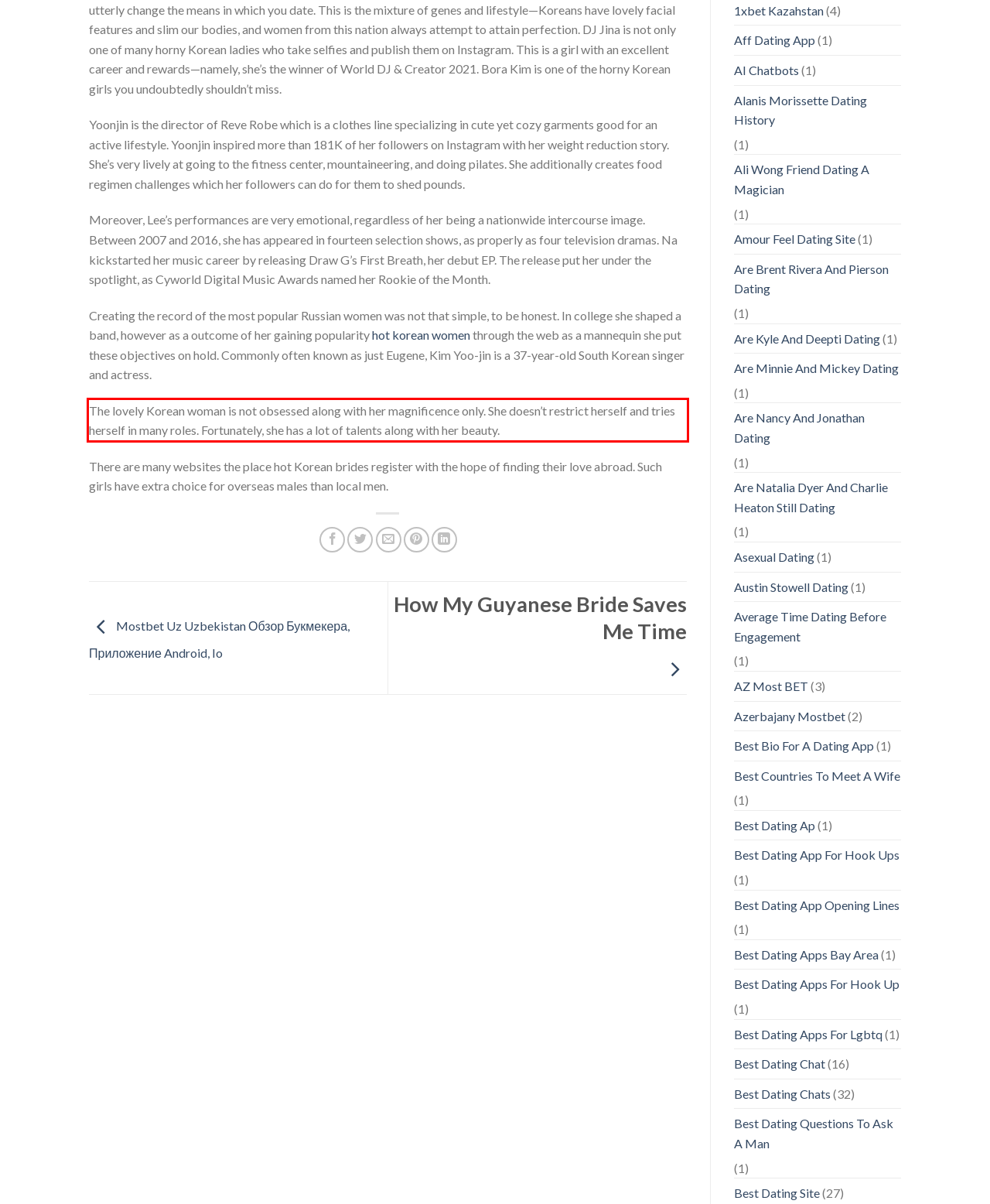You have a screenshot of a webpage where a UI element is enclosed in a red rectangle. Perform OCR to capture the text inside this red rectangle.

The lovely Korean woman is not obsessed along with her magnificence only. She doesn’t restrict herself and tries herself in many roles. Fortunately, she has a lot of talents along with her beauty.